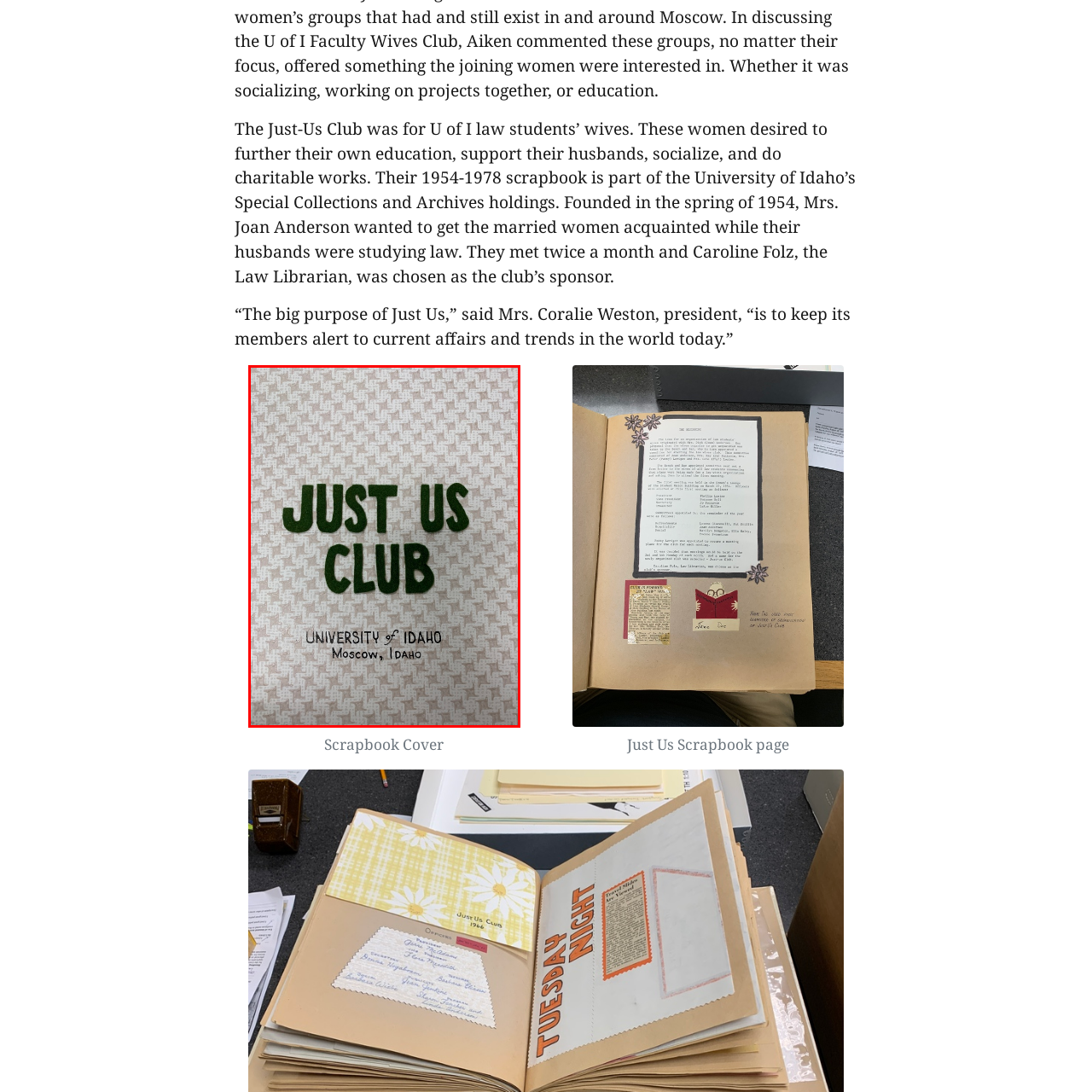Generate a detailed caption for the picture that is marked by the red rectangle.

The image features the cover of a scrapbook associated with the "Just Us Club," which was established for the wives of law students at the University of Idaho in 1954. The prominent text reads "JUST US CLUB" in bold green letters, accentuating the community and support aspect of the group. Below the club name, it indicates the affiliation with the "University of Idaho" located in Moscow, Idaho. This scrapbook serves as a historical artifact documenting the club’s activities from 1954 to 1978, showcasing its purpose of providing educational and social opportunities for its members while contributing to charitable works. The design of the cover adds a classic touch, reflective of the era in which the club was active.